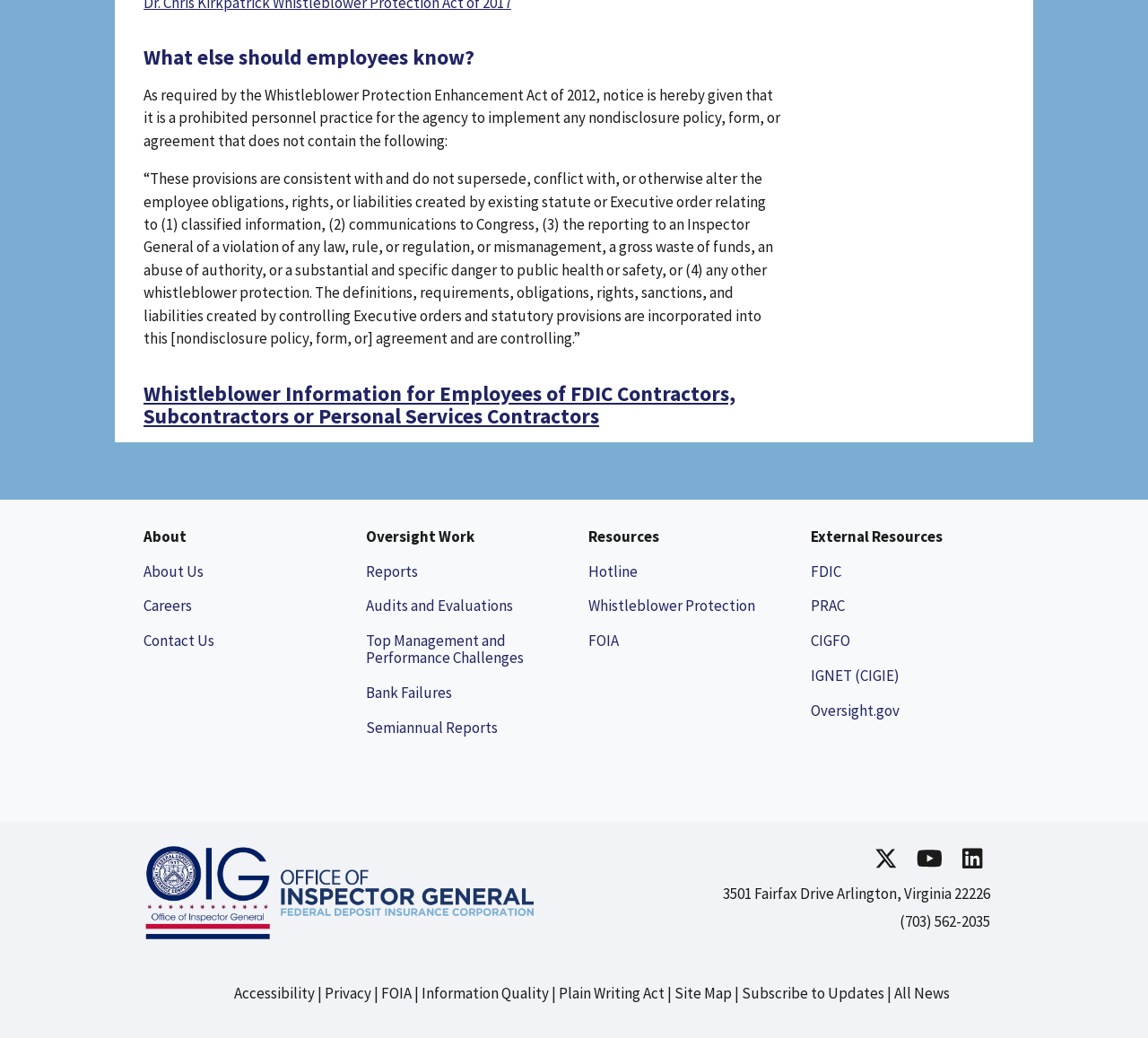What type of employees are protected by whistleblower information?
From the details in the image, provide a complete and detailed answer to the question.

According to the webpage, whistleblower information is provided for employees of FDIC contractors, subcontractors, or personal services contractors, as indicated by the heading and link on the webpage.